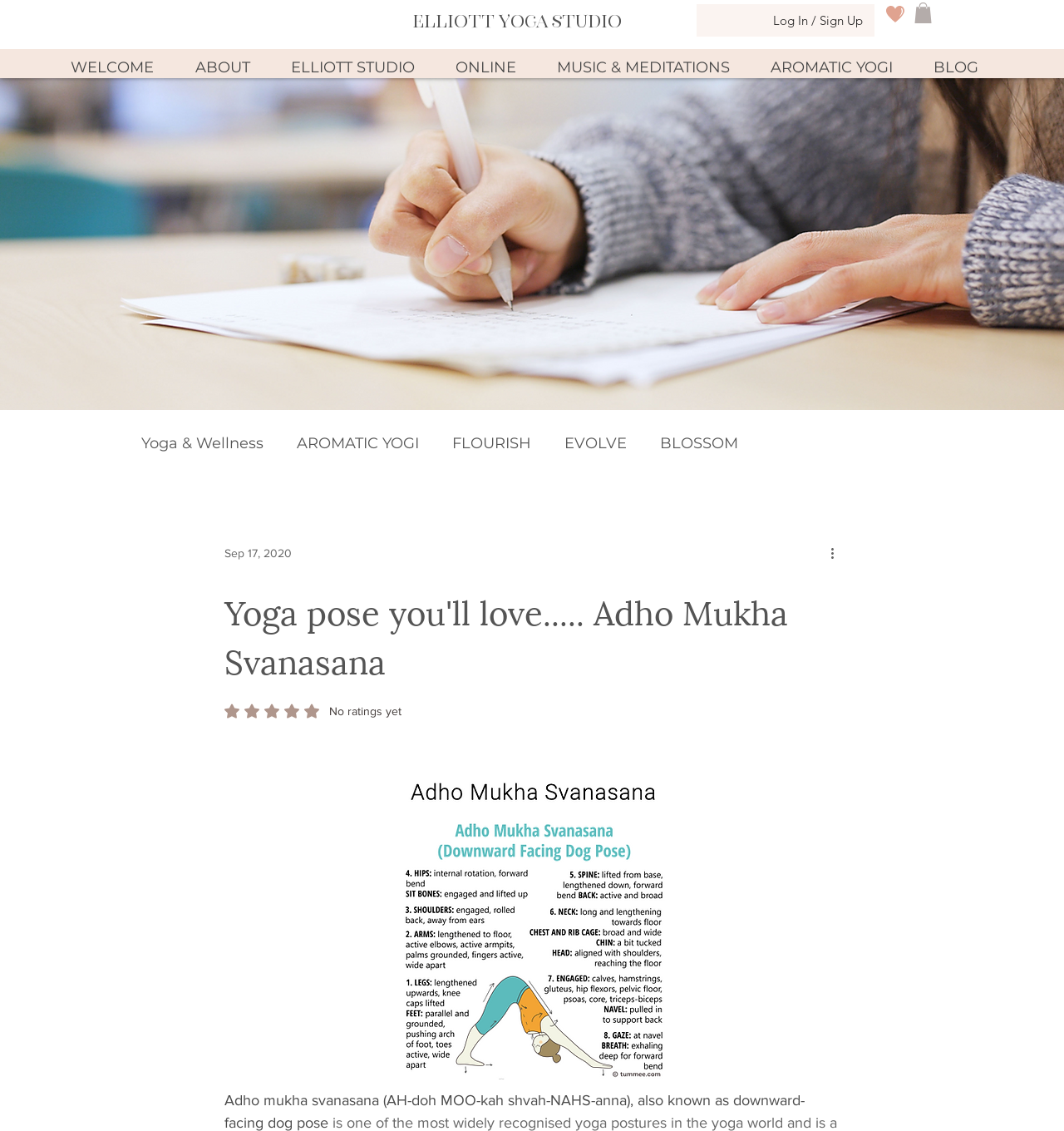Carefully examine the image and provide an in-depth answer to the question: What is the name of the yoga studio?

The name of the yoga studio can be found in the heading element at the top of the webpage, which reads 'Elliott Yoga studio'.